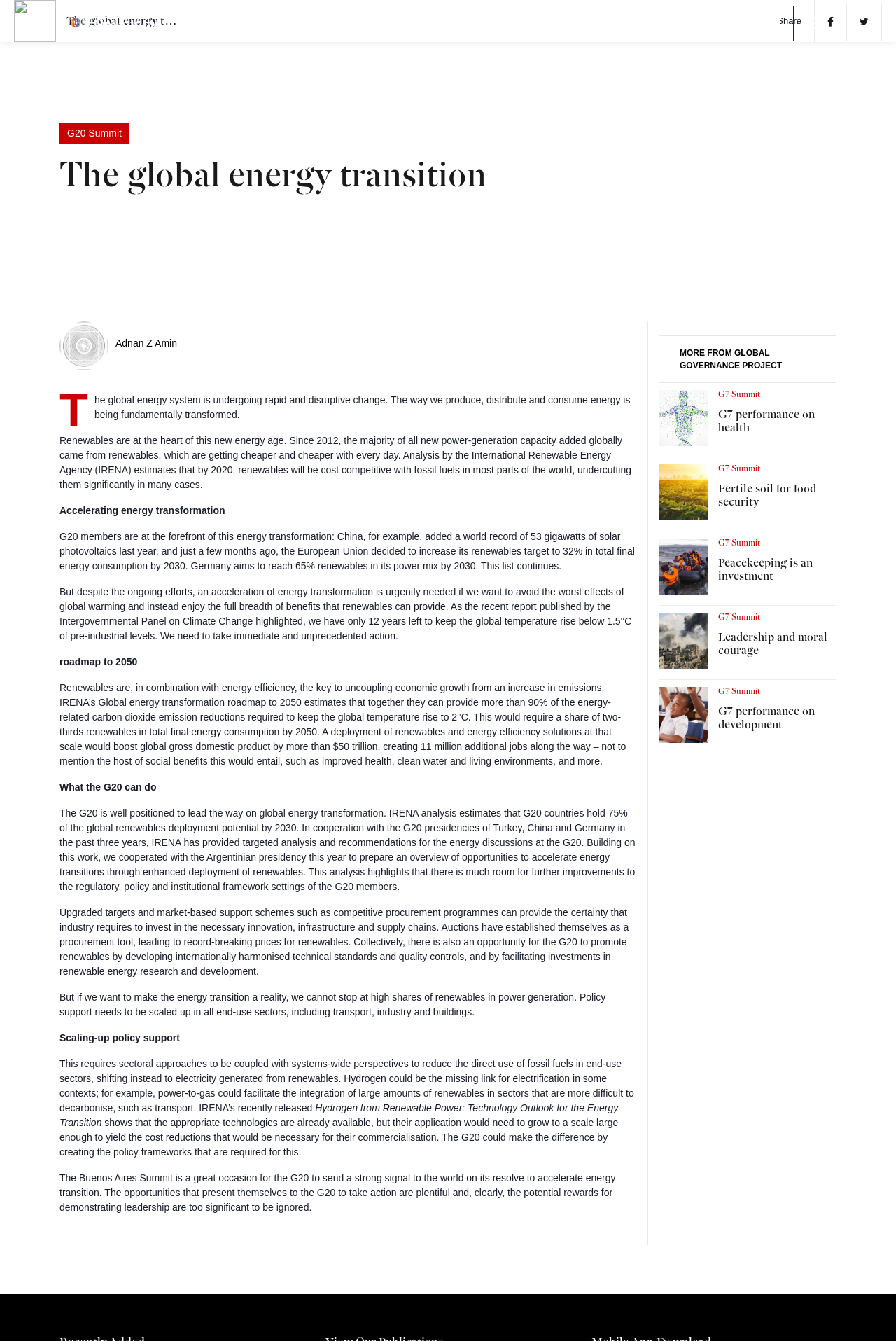Specify the bounding box coordinates of the area to click in order to execute this command: 'Follow Us on social media'. The coordinates should consist of four float numbers ranging from 0 to 1, and should be formatted as [left, top, right, bottom].

[0.402, 0.566, 0.463, 0.573]